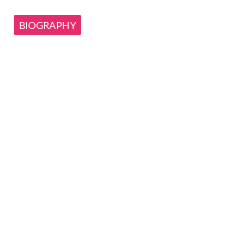Answer the question in one word or a short phrase:
What type of content is the webpage focused on?

Biographies